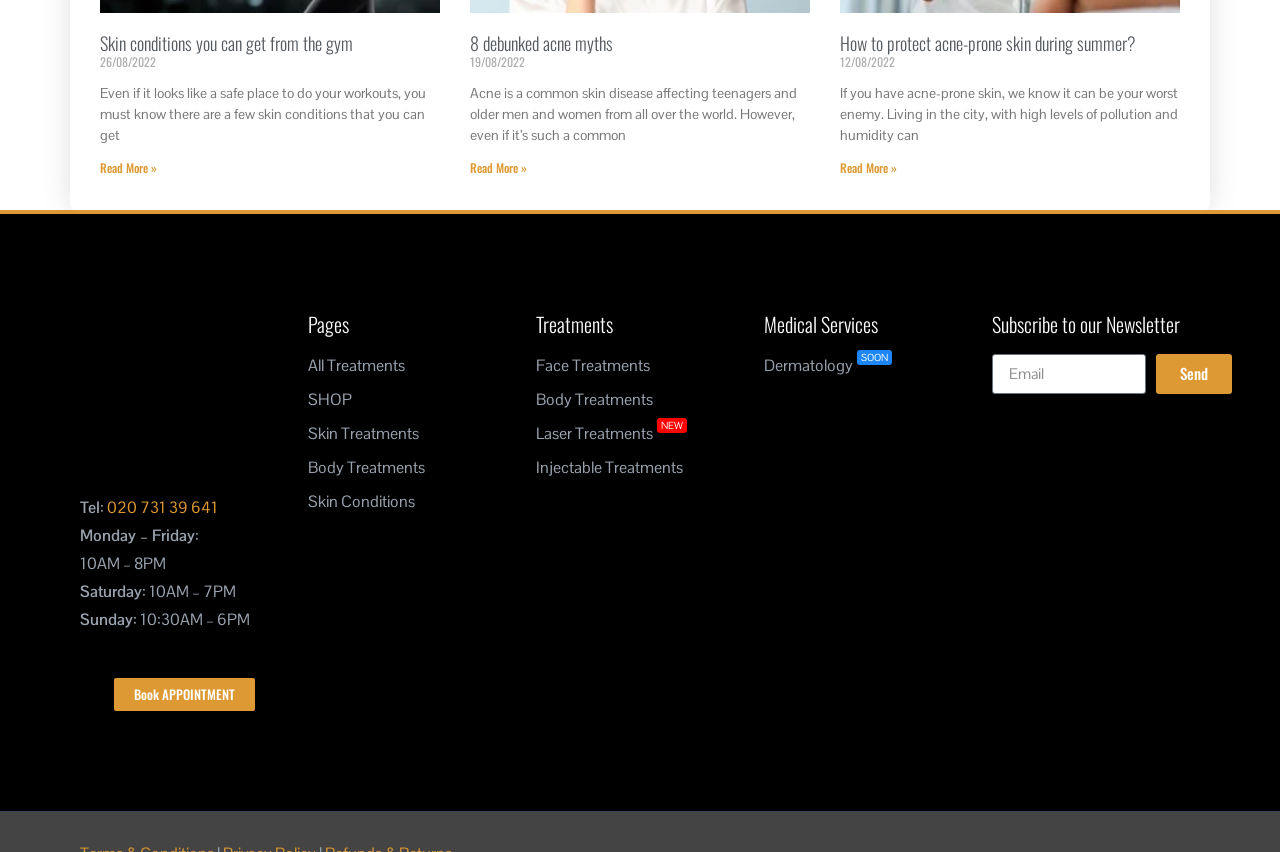Find the bounding box coordinates of the element to click in order to complete the given instruction: "Go to All Treatments page."

[0.241, 0.415, 0.403, 0.443]